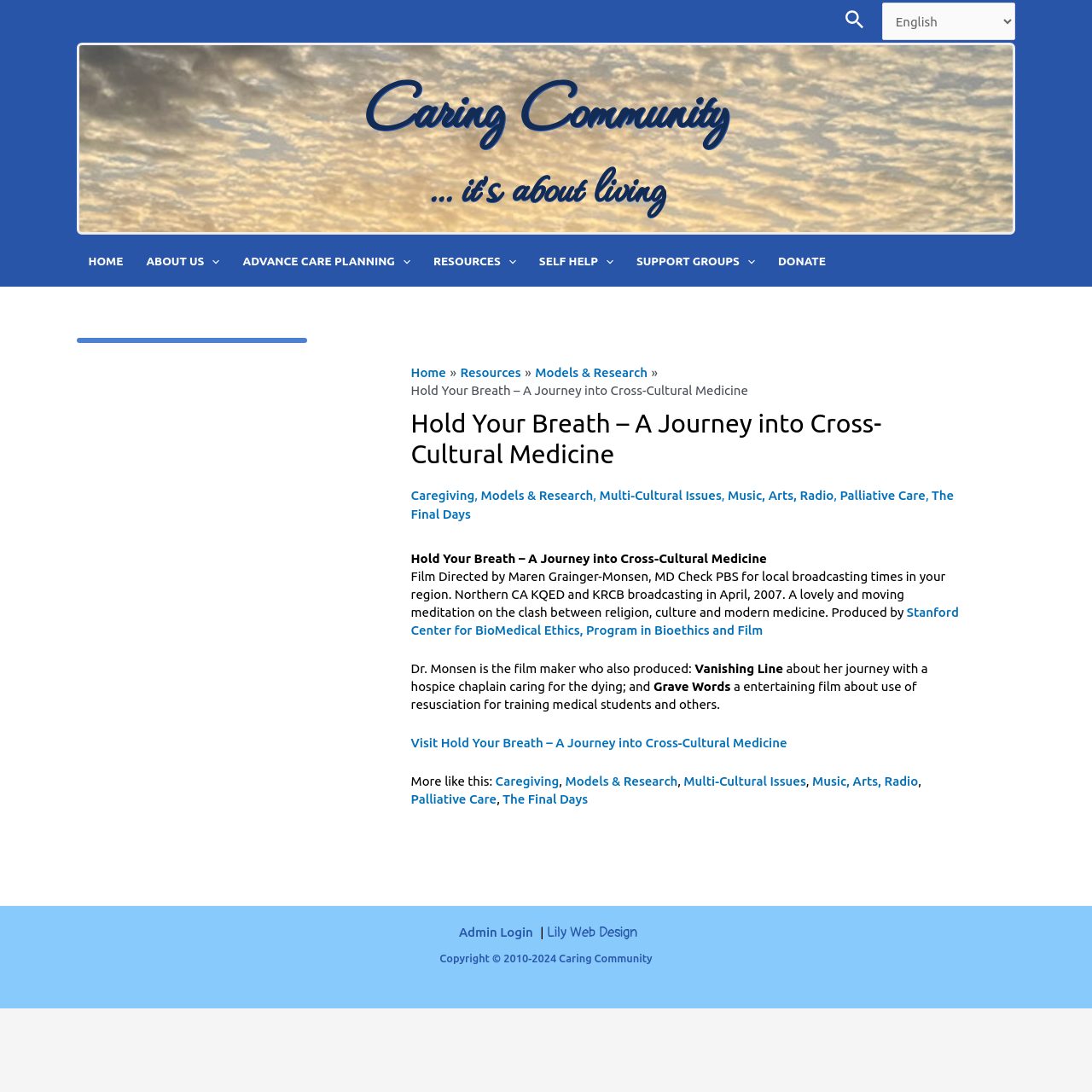Use the details in the image to answer the question thoroughly: 
What is the language selection option?

The language selection option is located in the top right corner of the webpage, within the site navigation section. It is a combobox with the label 'Select Language'.